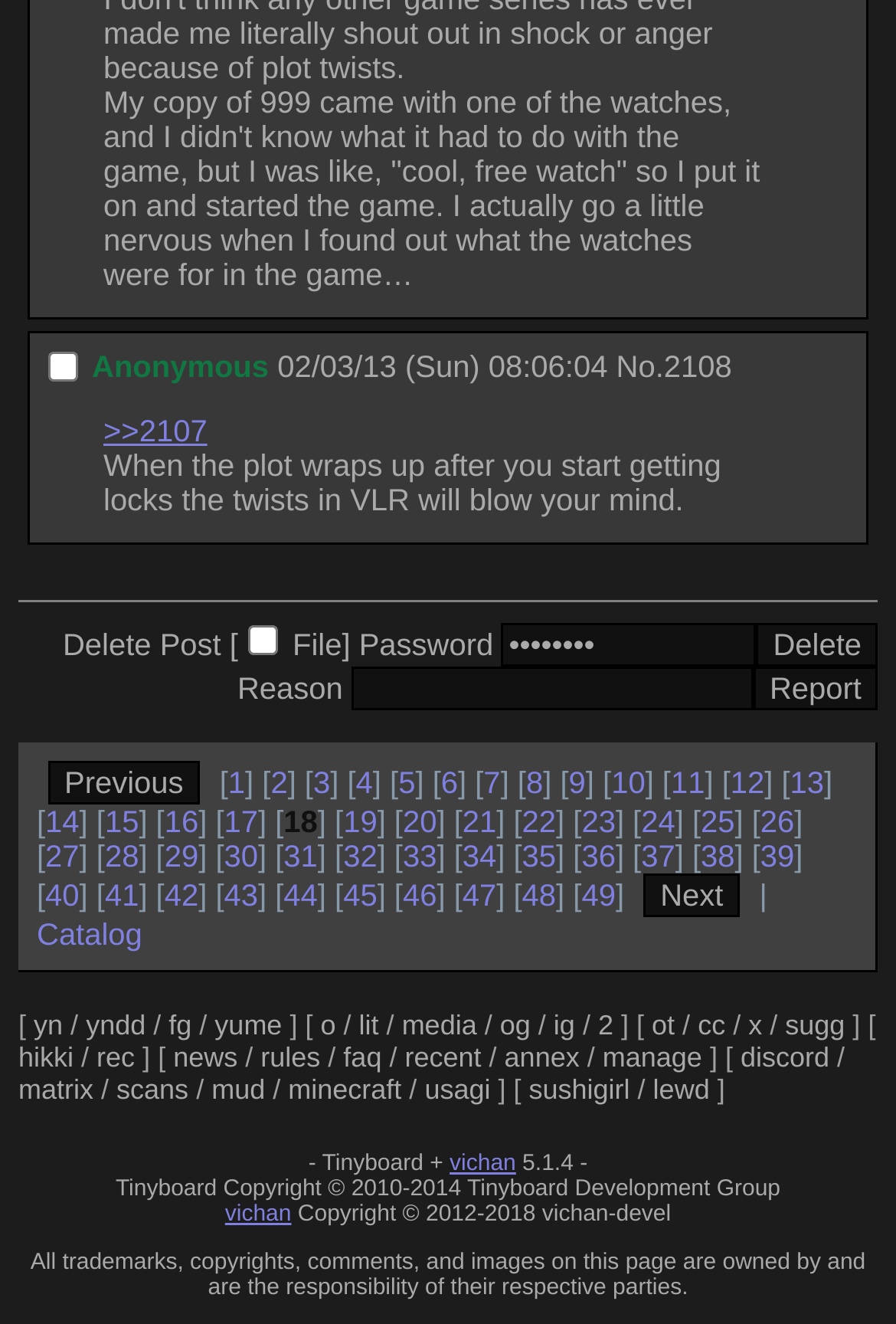Provide the bounding box coordinates of the HTML element described by the text: "parent_node: Reason name="report" value="Report"".

[0.841, 0.503, 0.979, 0.536]